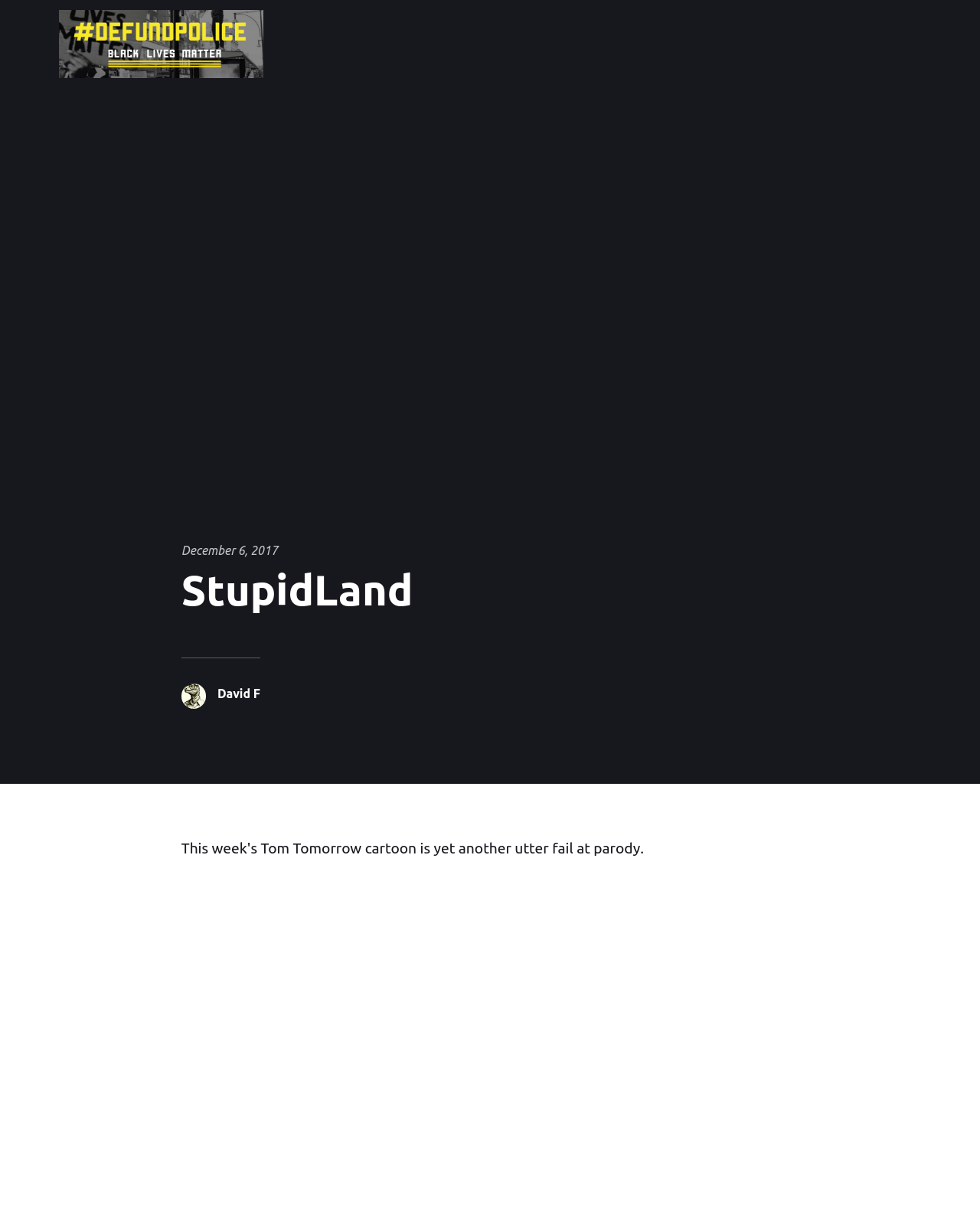Use the details in the image to answer the question thoroughly: 
What is the date of the latest article?

I found the date by looking at the time element in the header section, which is located at the top of the webpage. The time element contains the text 'December 6, 2017', indicating the date of the latest article.